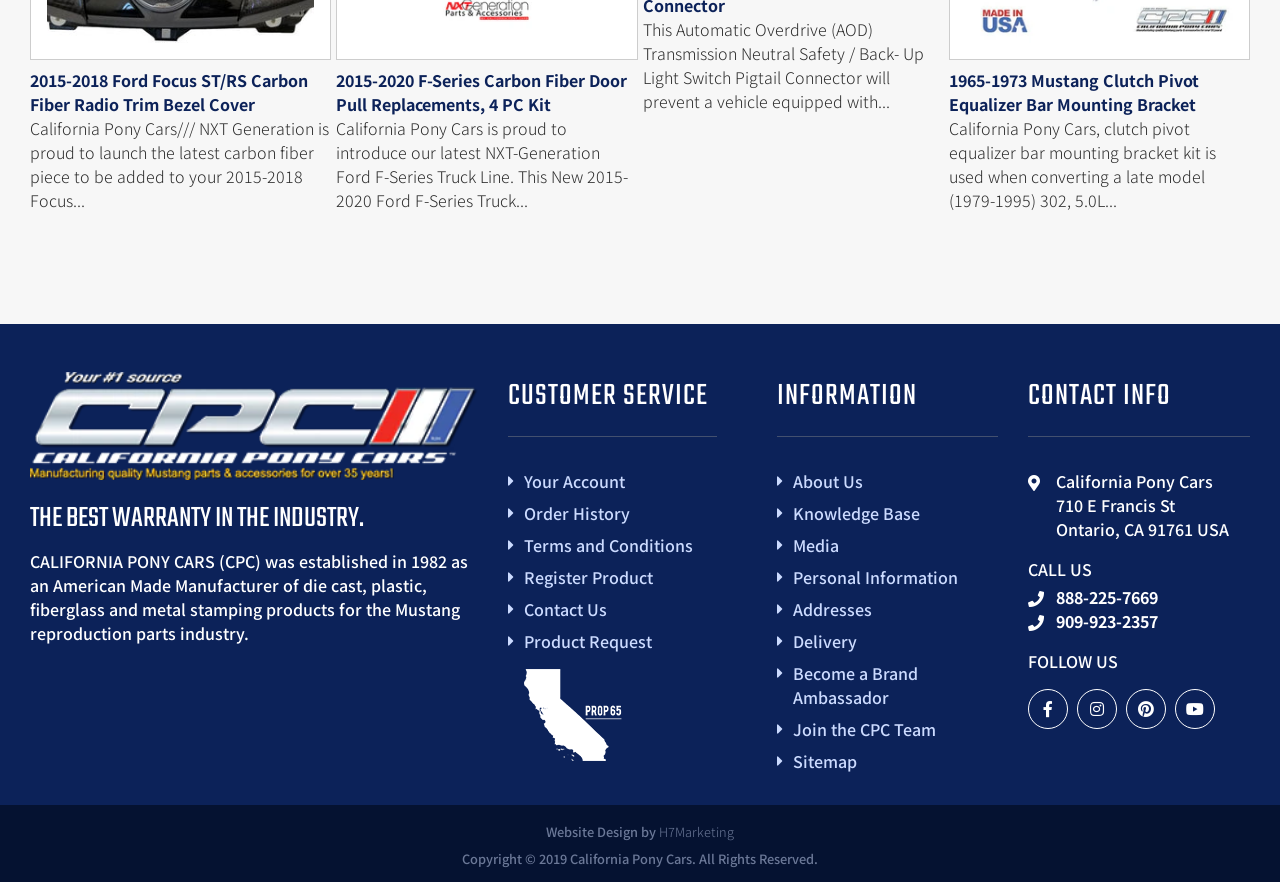What is the address of California Pony Cars?
Offer a detailed and exhaustive answer to the question.

The address can be found in the CONTACT INFO section, specifically in the link element with ID 879, which is located below the 'CONTACT INFO' StaticText element.